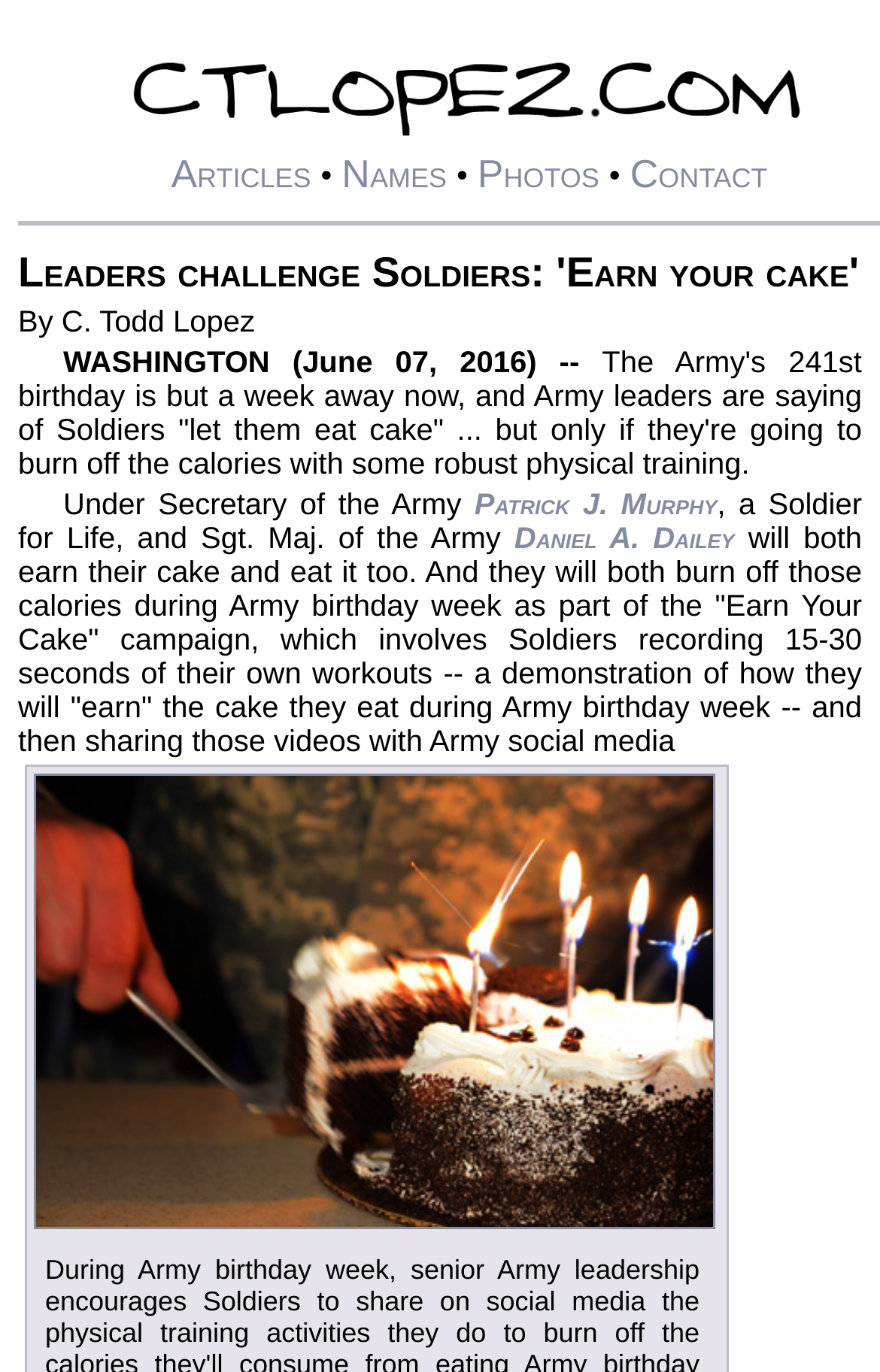Locate the bounding box coordinates of the element that should be clicked to execute the following instruction: "Read more about Patrick J. Murphy".

[0.539, 0.354, 0.815, 0.379]